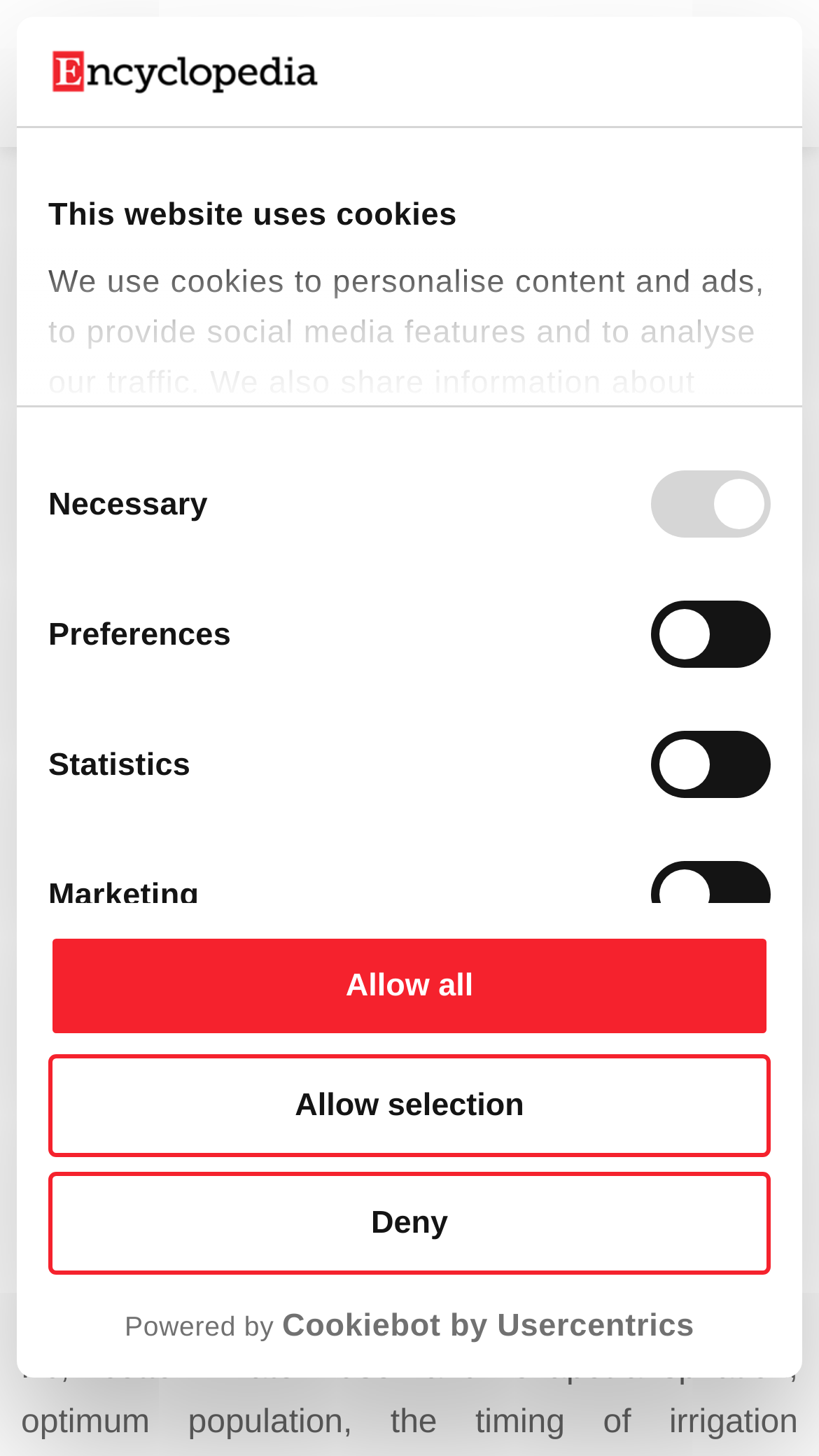Identify the bounding box coordinates of the clickable region to carry out the given instruction: "View latest version".

[0.077, 0.263, 0.403, 0.304]